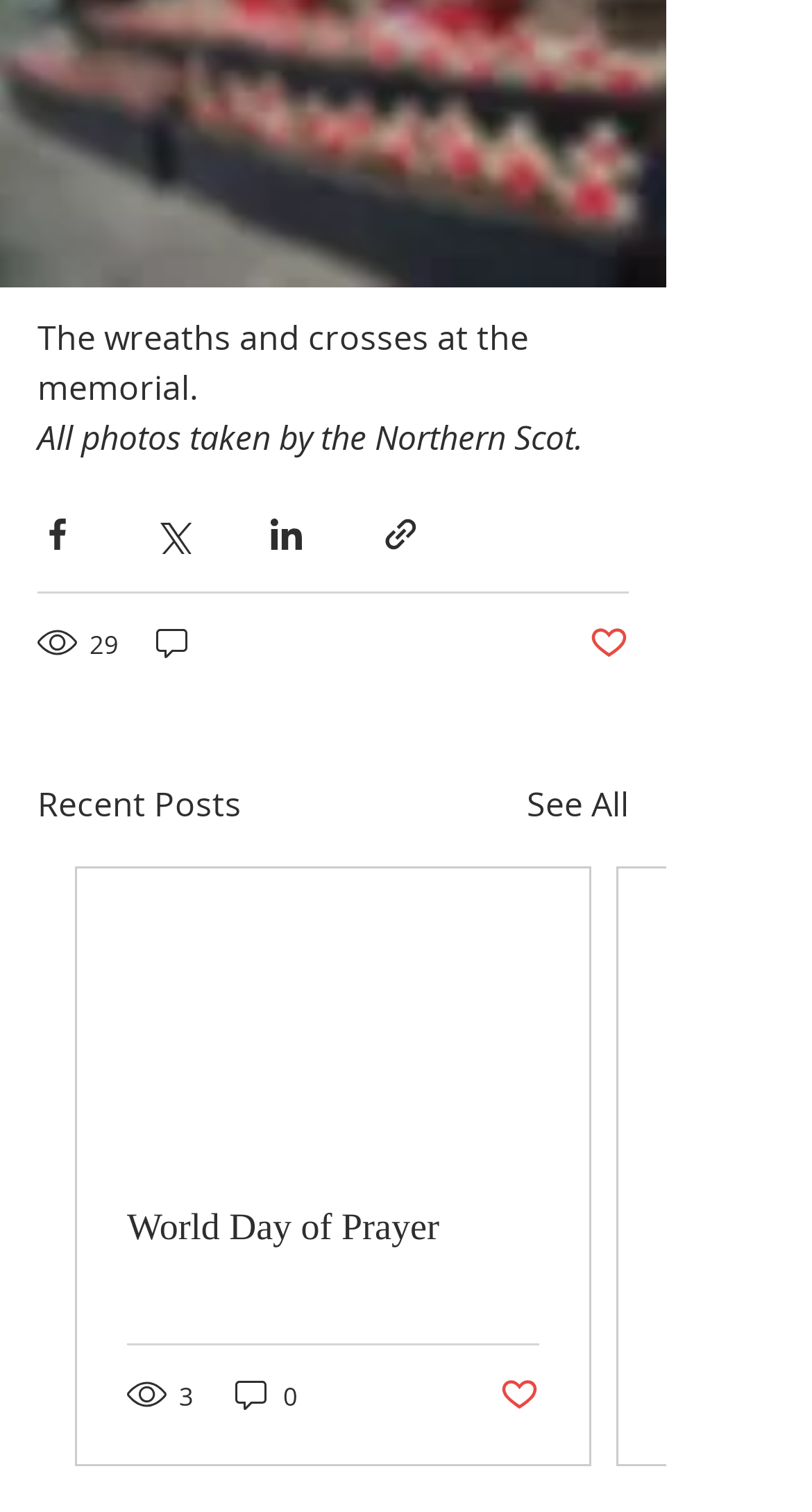Utilize the details in the image to give a detailed response to the question: What is the number of views for the first post?

I looked for the text that indicates the number of views for the first post and found '29 views' next to the image.